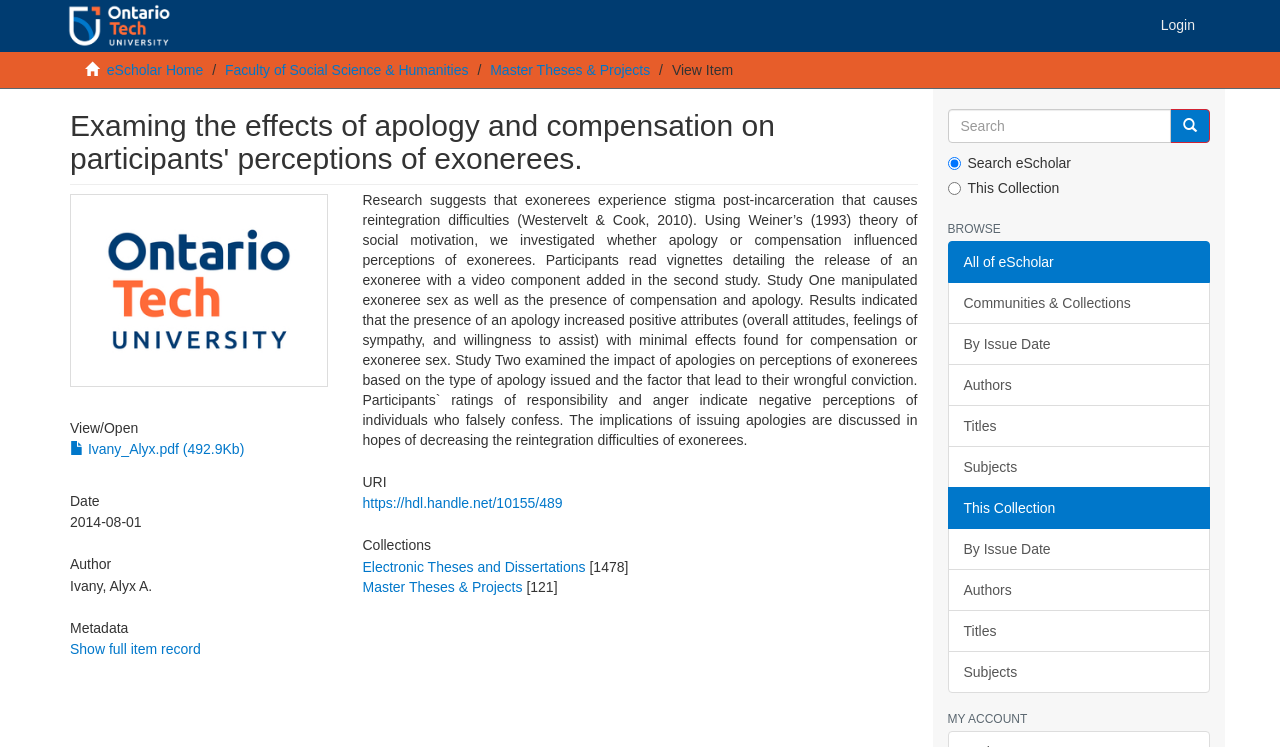Can you show the bounding box coordinates of the region to click on to complete the task described in the instruction: "Login to the system"?

[0.895, 0.0, 0.945, 0.067]